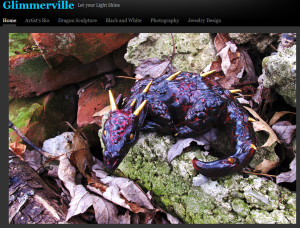Give an elaborate caption for the image.

The image showcases an intricately crafted creature resembling a dragon sculpture, positioned amidst a natural setting of leaves and rocks. This captivating piece features a glossy, deep purple body adorned with textured scales and striking golden spikes protruding from its back, adding an enchanting touch. The contrasting greens and browns of the surrounding foliage enhance the vibrant colors of the sculpture, creating a harmonious blend of art and nature. This artwork is part of a broader portfolio that highlights the artist's creativity and skill in various mediums, including sculpture and jewelry design, encouraging viewers to explore the full range of the artist's work.